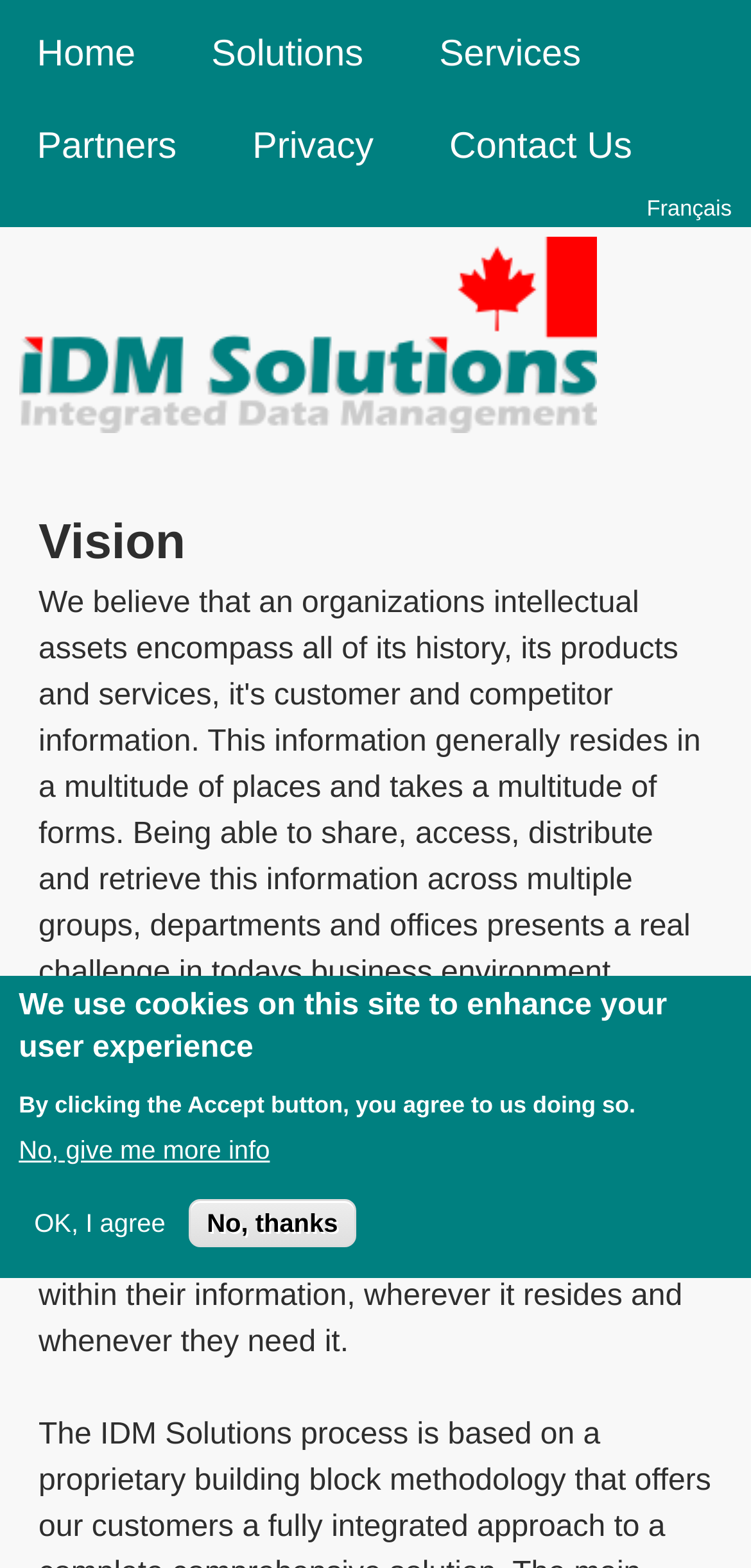Kindly provide the bounding box coordinates of the section you need to click on to fulfill the given instruction: "Learn about IDM Solutions".

[0.026, 0.261, 0.795, 0.281]